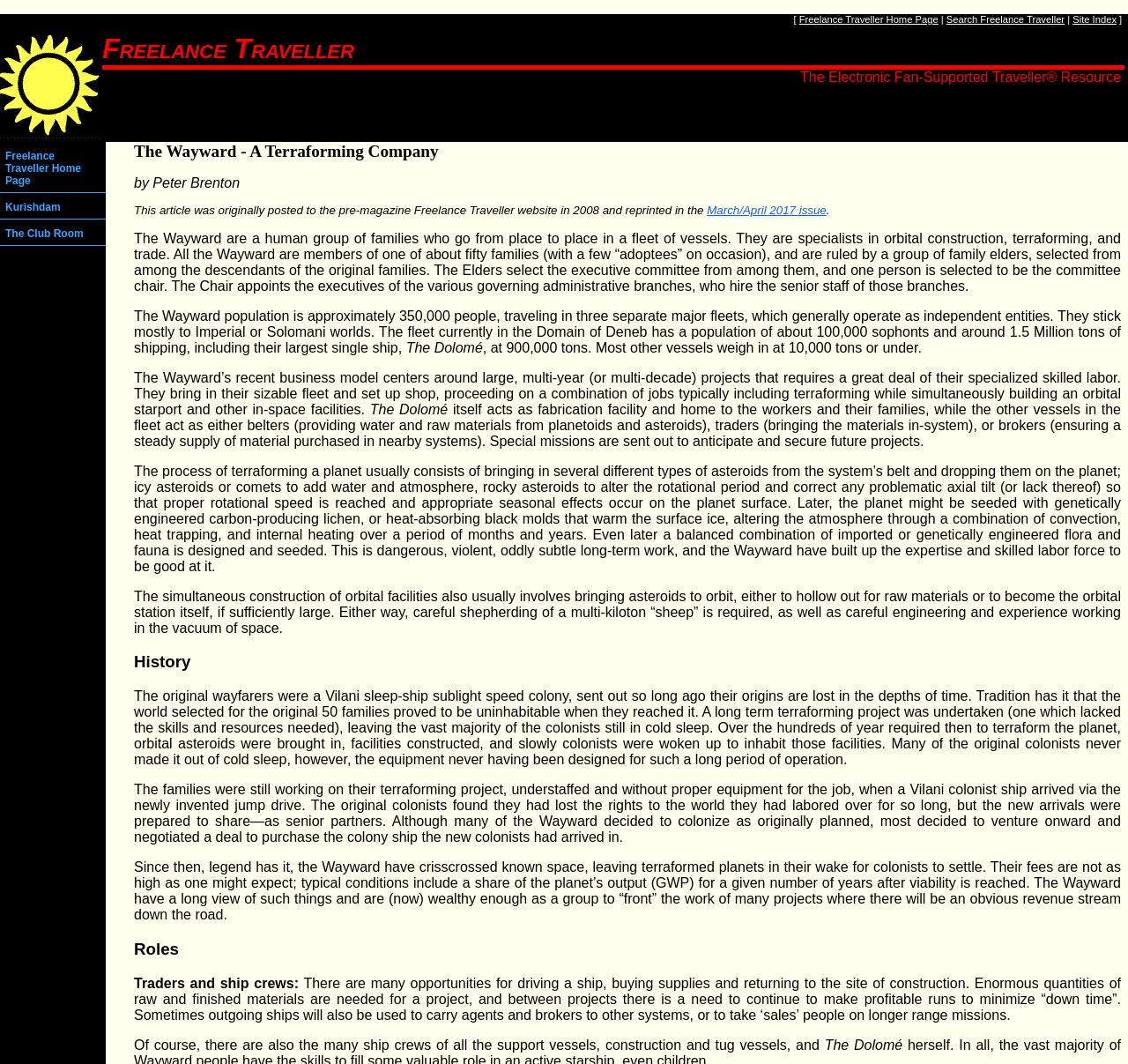What is the name of the largest ship in the Wayward fleet?
Please provide a comprehensive answer based on the details in the screenshot.

The answer can be found in the StaticText element with the text 'The Dolomé' at coordinates [0.36, 0.32, 0.428, 0.334] and again at coordinates [0.731, 0.975, 0.8, 0.989]. This text is located in the main body of the webpage and provides information about the Wayward's fleet.